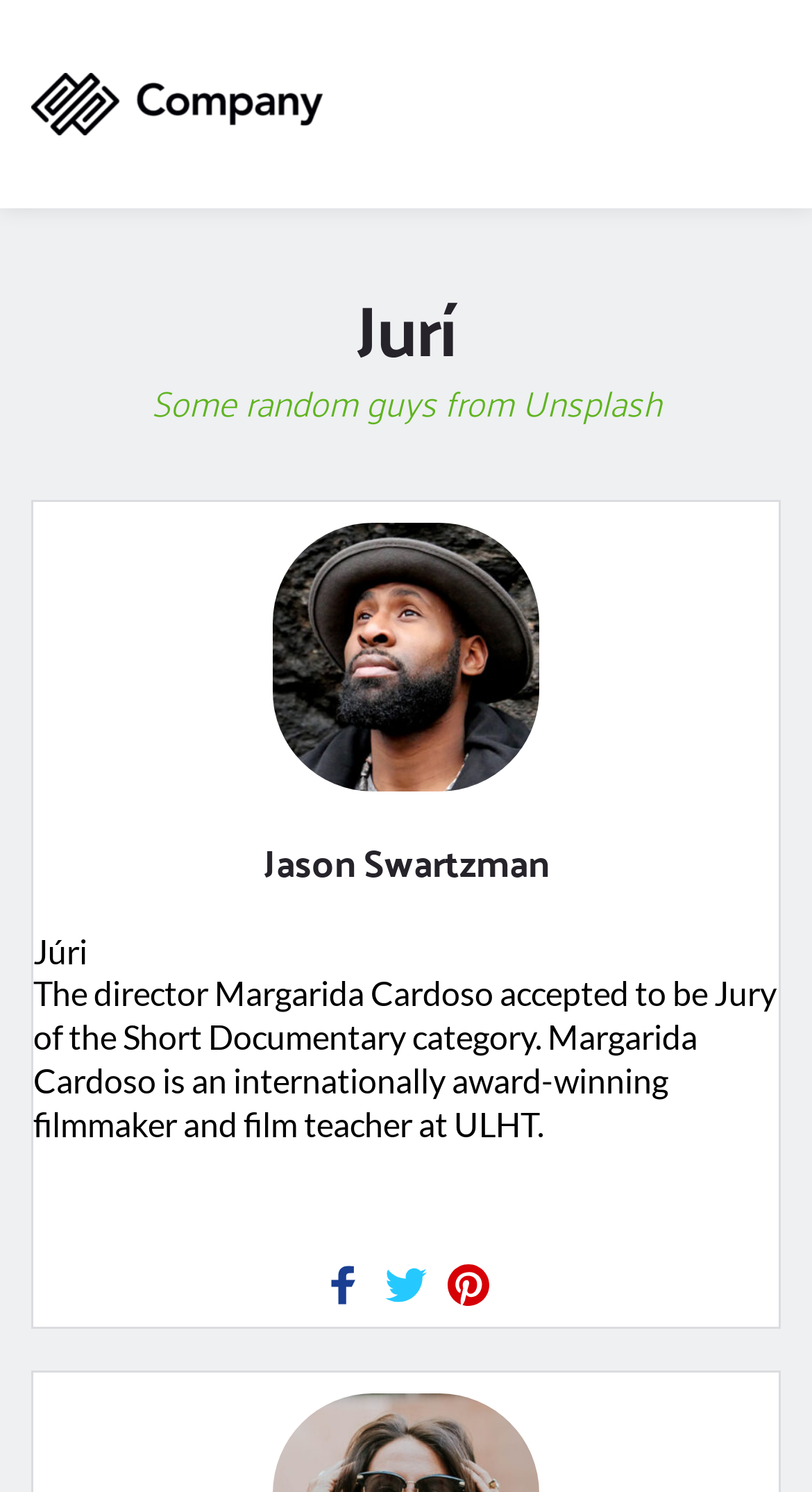Convey a detailed summary of the webpage, mentioning all key elements.

The webpage appears to be related to a film festival, specifically the "3in1 Film Fest". At the top, there is a prominent heading that reads "Jurí". Below this heading, there is a line of text that mentions "Some random guys from Unsplash", which may be a reference to the source of an image or a team involved in the festival.

Further down, there is another heading that reads "Jason Swartzman", which may be the name of a person involved in the festival, possibly a jury member or a filmmaker. Below this heading, there is a short text that reads "Júri", which may be a title or a category.

The main content of the page is a paragraph of text that describes the director Margarida Cardoso, who has accepted to be a jury member for the Short Documentary category. The text provides a brief bio of Margarida Cardoso, mentioning that she is an internationally award-winning filmmaker and film teacher at ULHT.

At the bottom of the page, there are three images arranged horizontally, which may be related to the festival or the filmmakers involved.